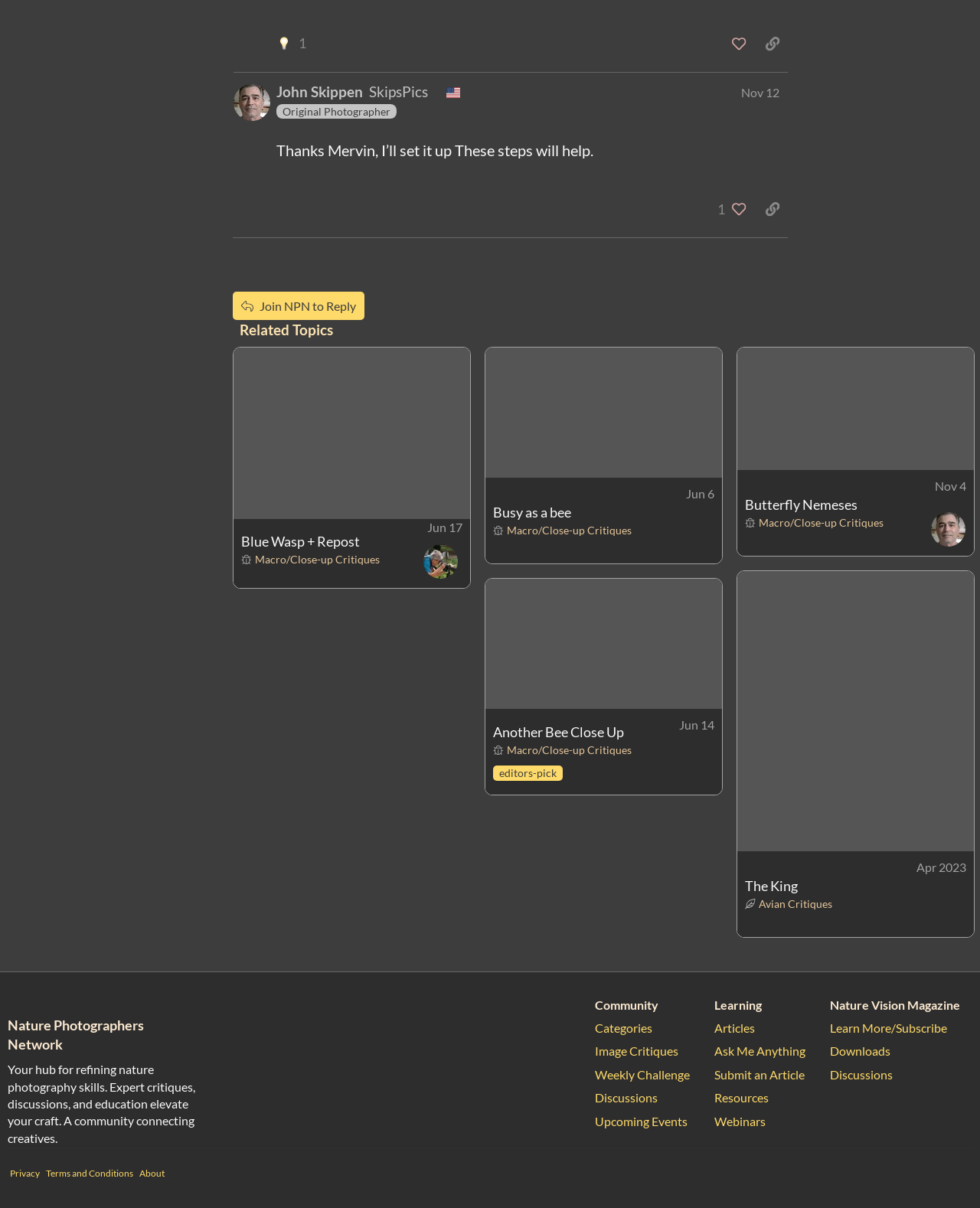Identify the bounding box coordinates of the clickable section necessary to follow the following instruction: "Sign up or log in to like this post". The coordinates should be presented as four float numbers from 0 to 1, i.e., [left, top, right, bottom].

[0.739, 0.025, 0.769, 0.047]